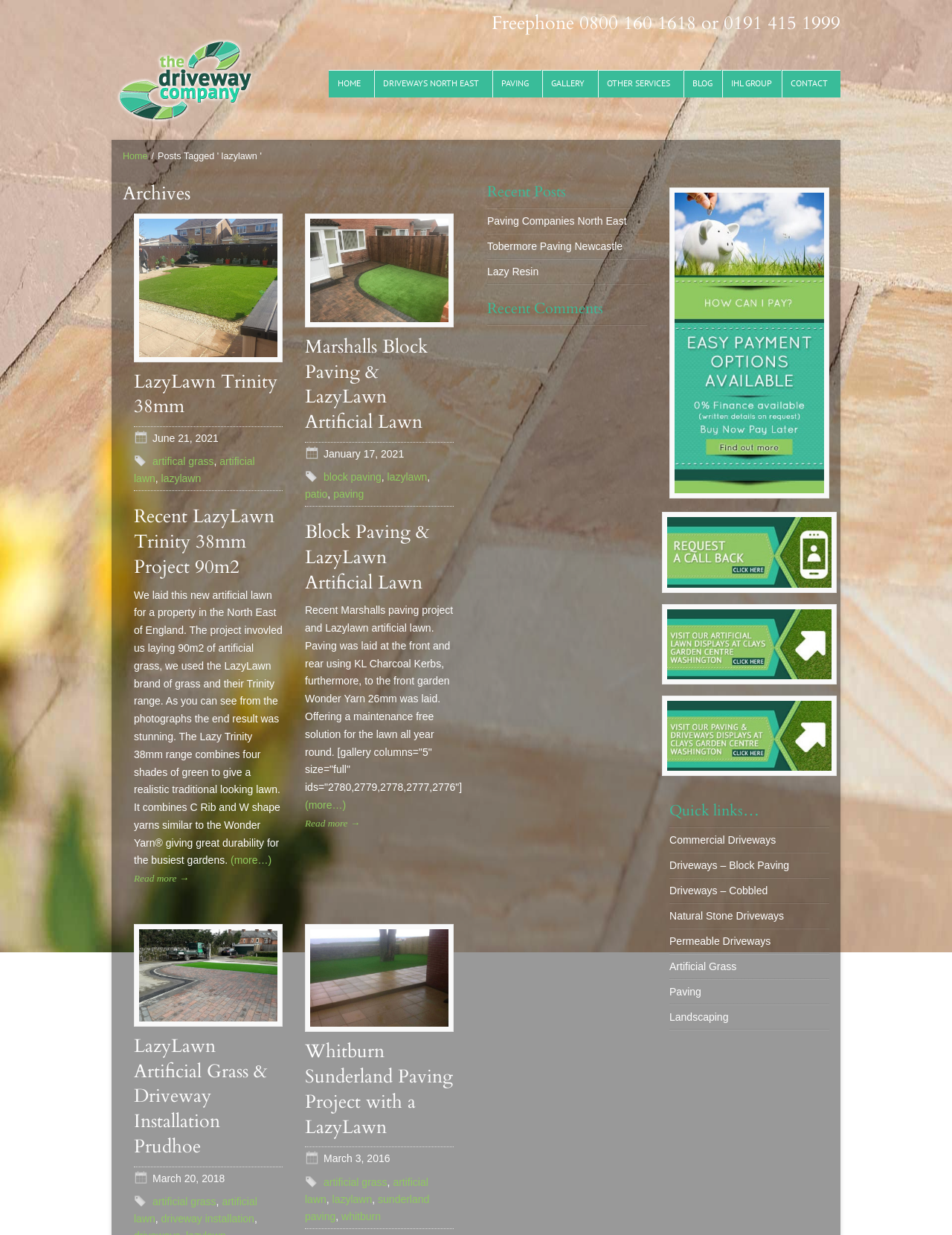Kindly determine the bounding box coordinates for the area that needs to be clicked to execute this instruction: "View the 'Marshalls Block Paving & LazyLawn Artificial Lawn' project".

[0.326, 0.177, 0.471, 0.261]